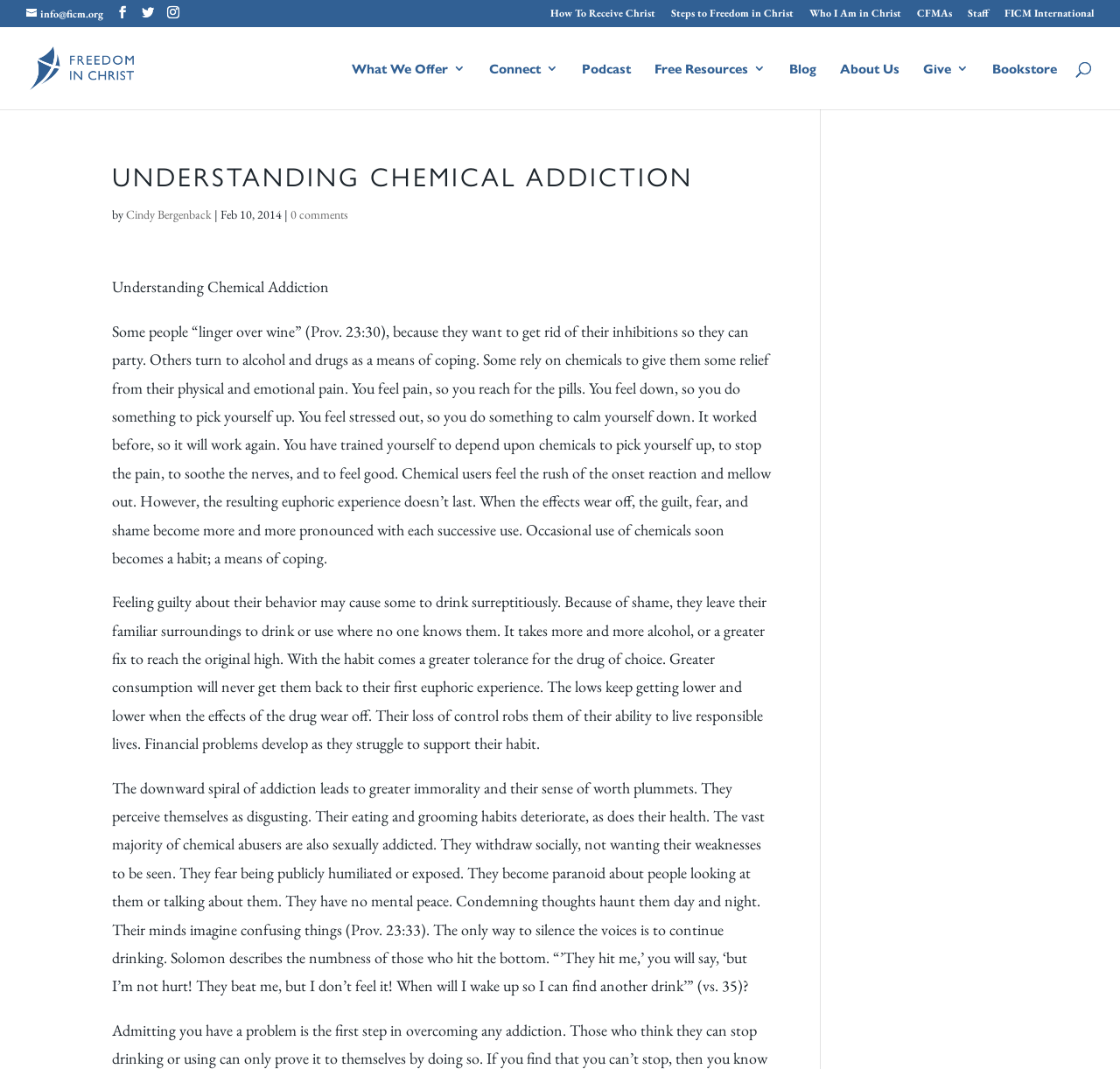Calculate the bounding box coordinates of the UI element given the description: "Blog".

[0.705, 0.058, 0.729, 0.102]